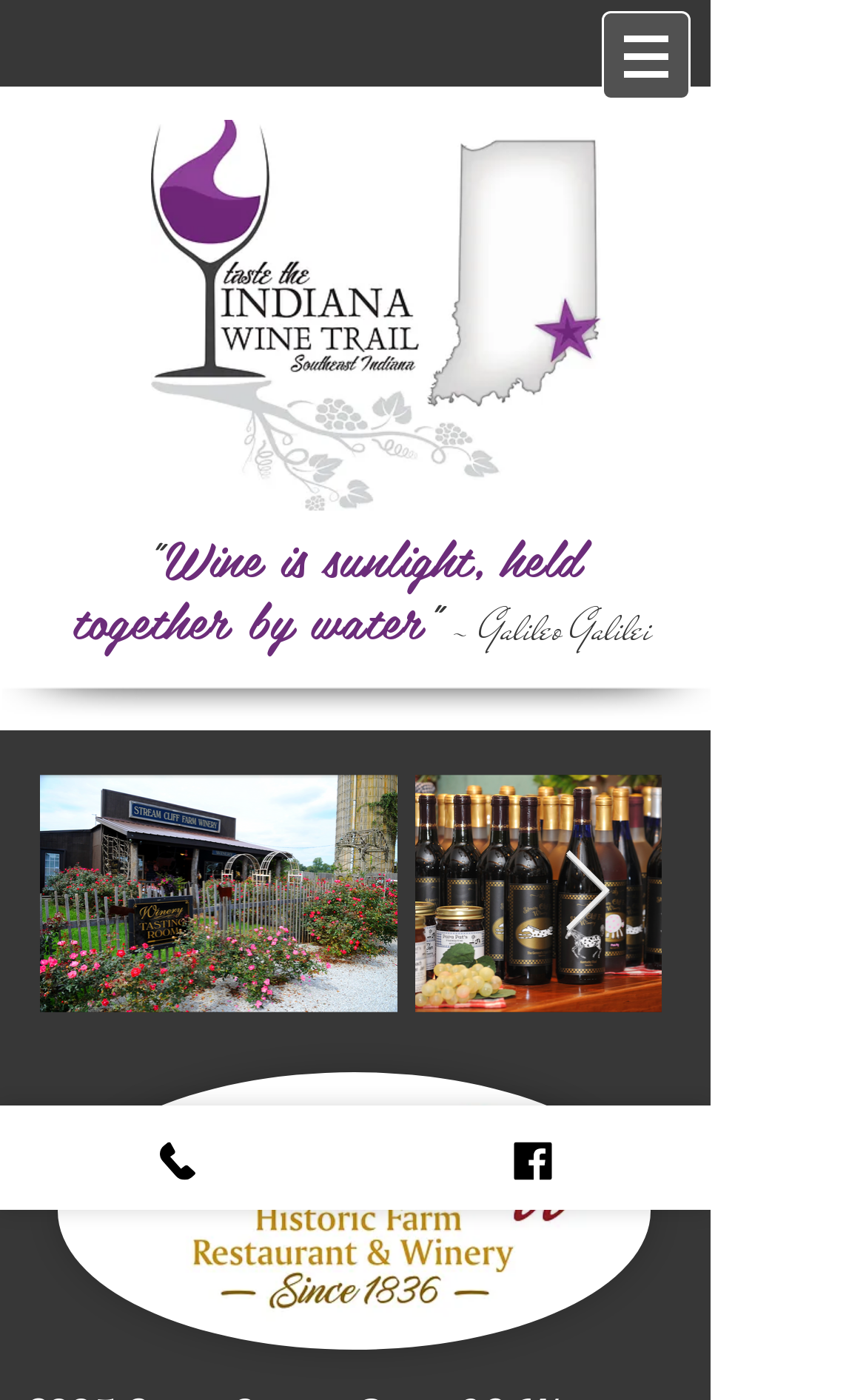Using the format (top-left x, top-left y, bottom-right x, bottom-right y), and given the element description, identify the bounding box coordinates within the screenshot: aria-label="Next Item"

[0.648, 0.607, 0.707, 0.669]